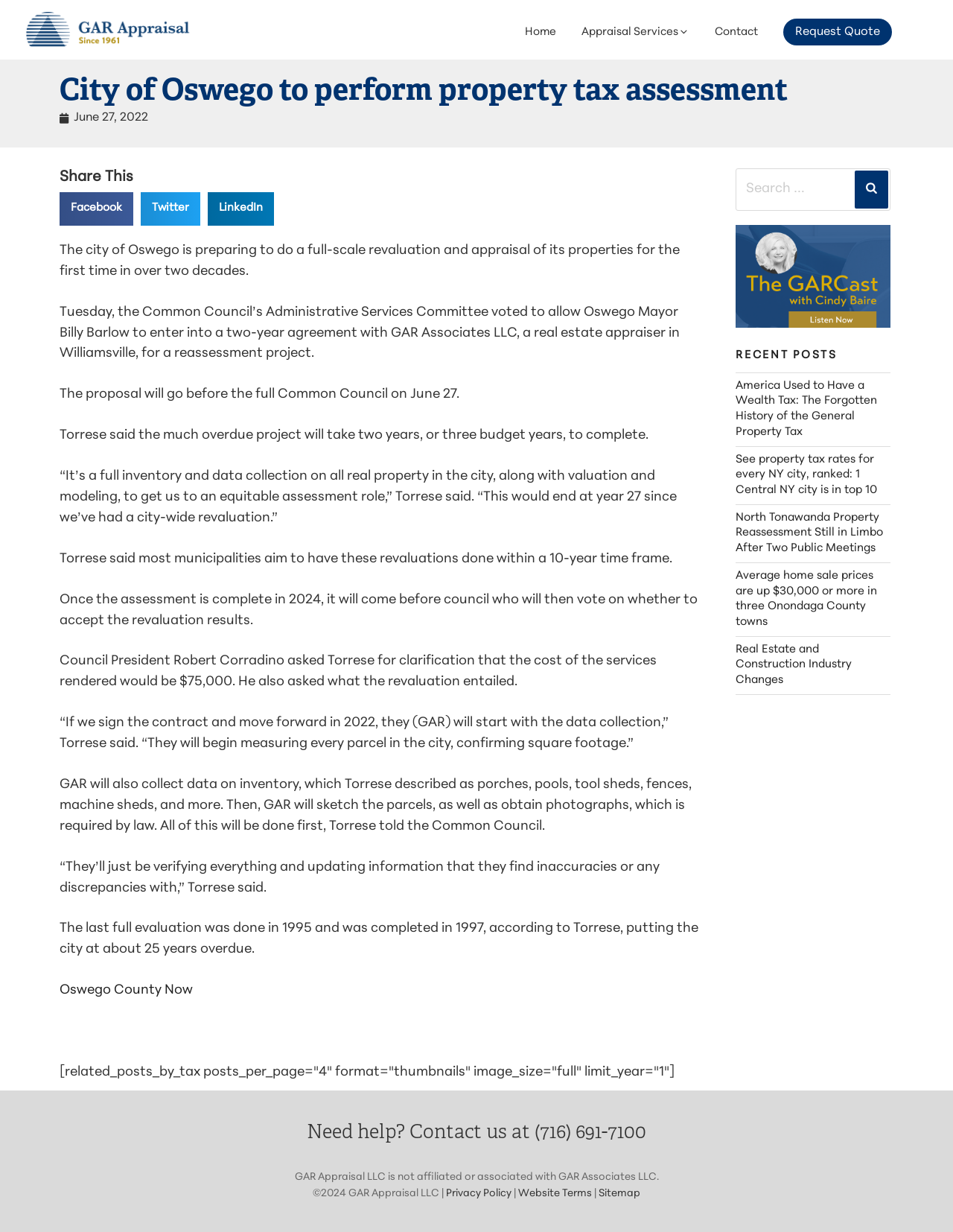Determine the bounding box coordinates of the section to be clicked to follow the instruction: "Share this on Facebook". The coordinates should be given as four float numbers between 0 and 1, formatted as [left, top, right, bottom].

[0.062, 0.156, 0.14, 0.183]